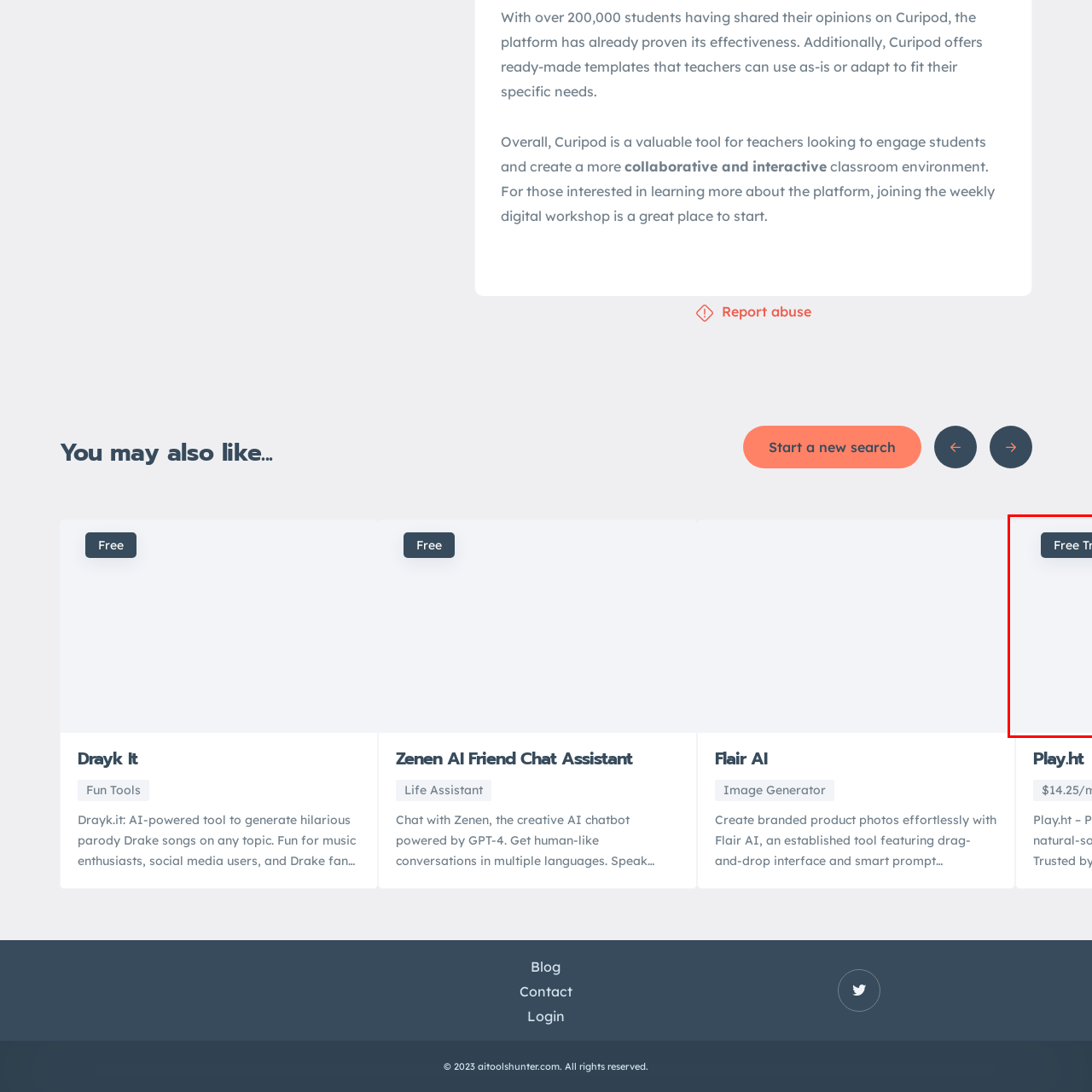View the image within the red box and answer the following question with a concise word or phrase:
What type of context surrounds the 'Free Trial' button?

AI tools and applications